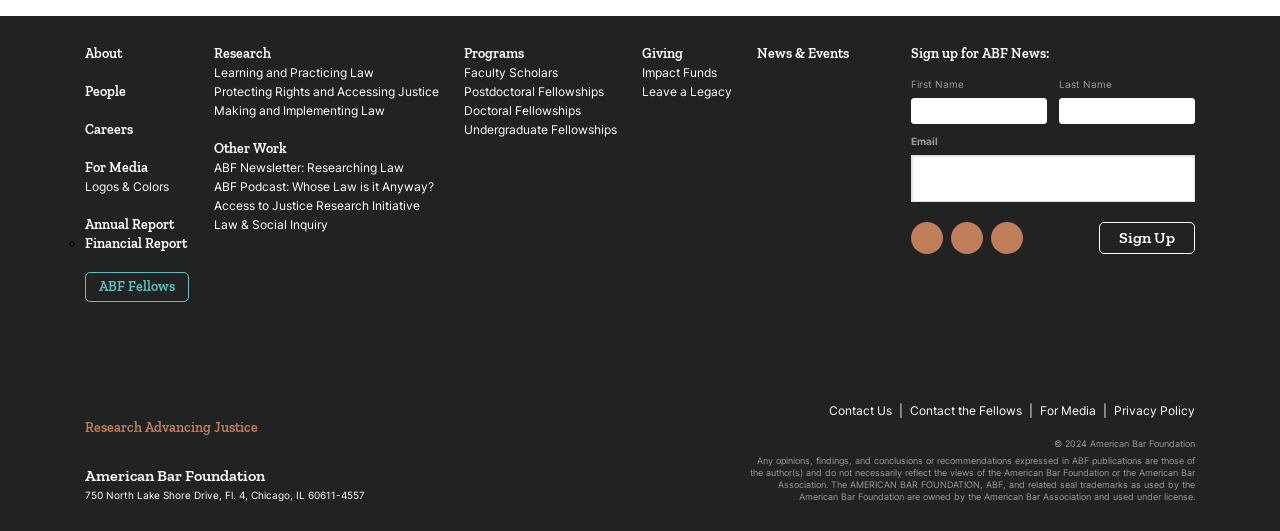Can you give a detailed response to the following question using the information from the image? What is the purpose of the 'Sign up for ABF News' section?

I inferred this by looking at the 'Sign up for ABF News' heading and the input fields for First Name, Last Name, and Email, which suggest that users can enter their information to receive news updates.